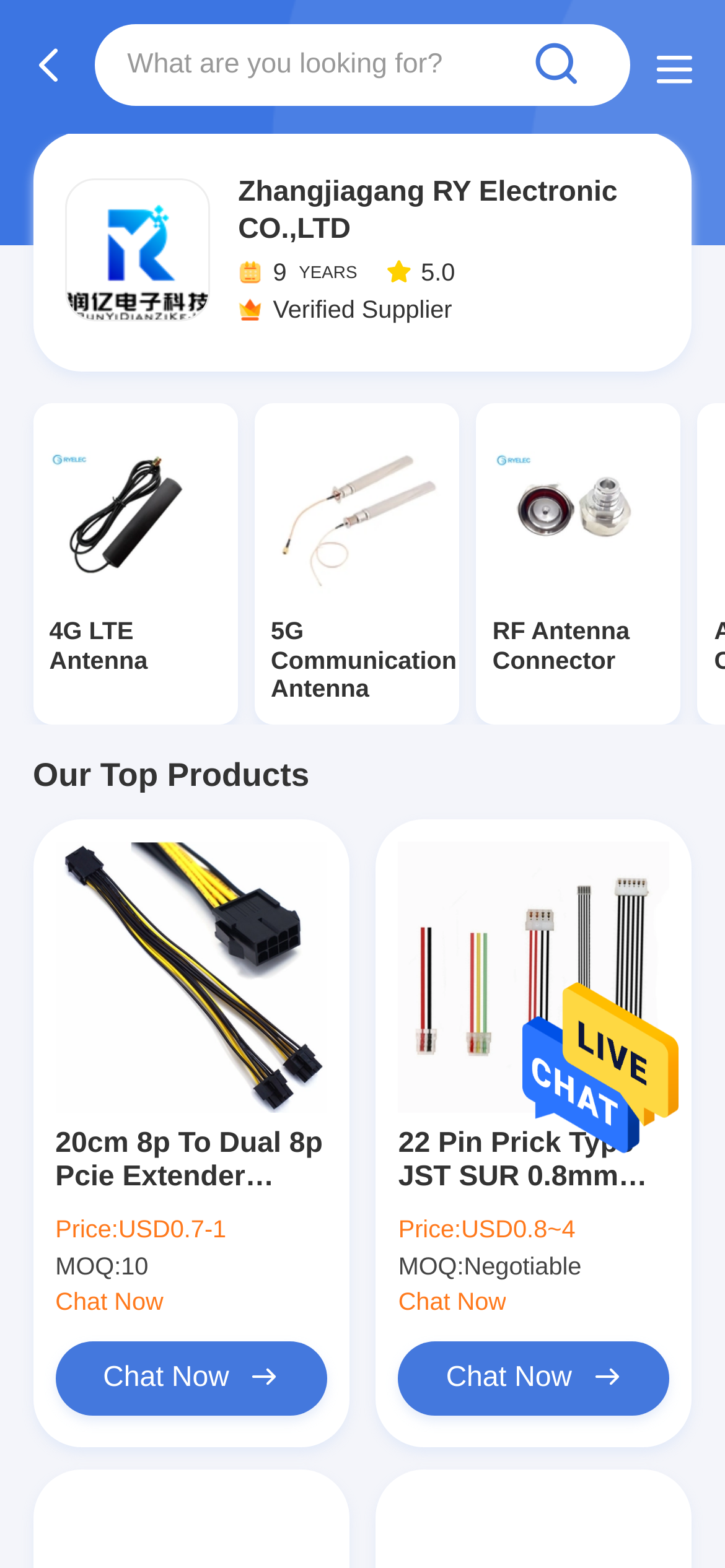Please extract the title of the webpage.

Zhangjiagang RY Electronic CO.,LTD